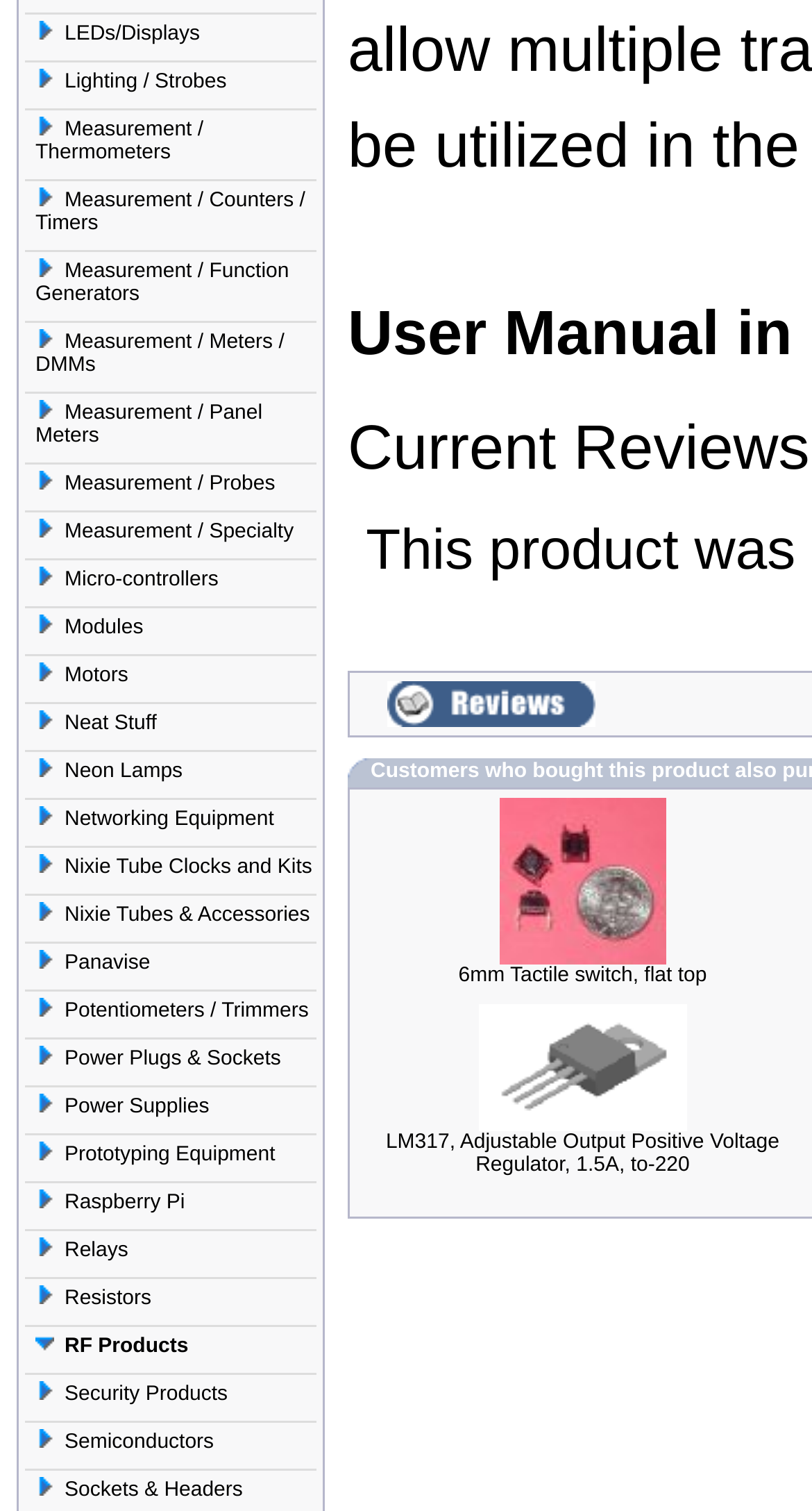Is there a 'Neat Stuff' category on the webpage?
Carefully examine the image and provide a detailed answer to the question.

I looked at the list of categories on the webpage and found a link labeled 'Neat Stuff', so yes, there is a 'Neat Stuff' category on the webpage.